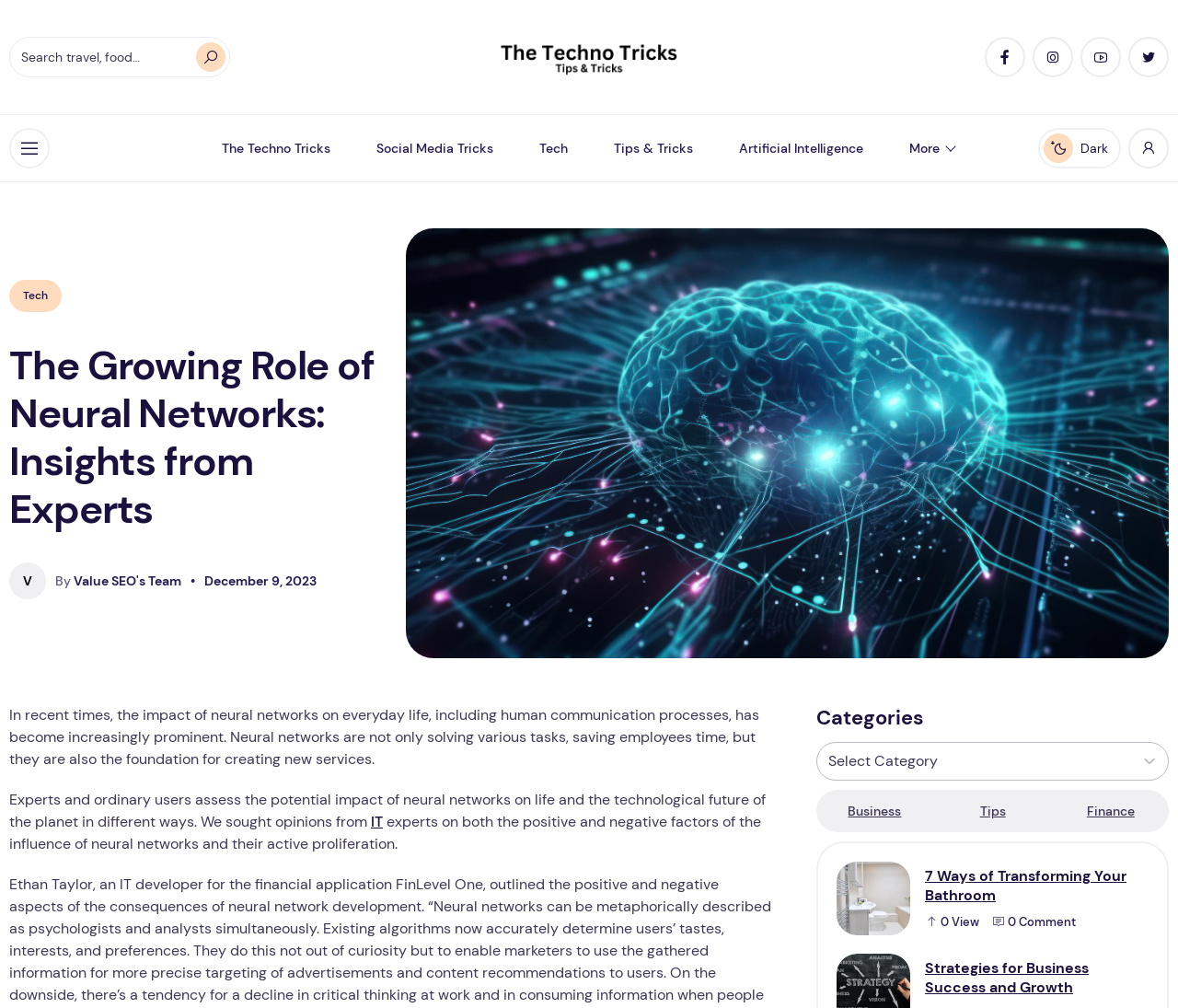Articulate a complete and detailed caption of the webpage elements.

The webpage is about the growing role of neural networks, featuring expert insights. At the top, there is a search bar with a magnifying glass icon and a button with a caret symbol, accompanied by a logo on the right. Below the search bar, there are several links to different categories, including "The Techno Tricks", "Social Media Tricks", "Tech", "Tips & Tricks", "Artificial Intelligence", and "More". 

On the top right, there are several icons, including a button to enable dark mode, a bell icon, and a user icon. Below these icons, there is a heading that reads "The Growing Role of Neural Networks: Insights from Experts". 

Under the heading, there is a brief introduction to the topic, followed by a paragraph that discusses the impact of neural networks on everyday life. The text continues with a section that mentions experts' opinions on the potential influence of neural networks. 

On the right side of the page, there is a section with categories, including "Business", "Tips", and "Finance". Below this section, there are several article previews, including one titled "7 Ways of Transforming Your Bathroom" with an image and a brief description. The article preview also includes the number of views and comments. Another article preview is titled "Strategies for Business Success and Growth".